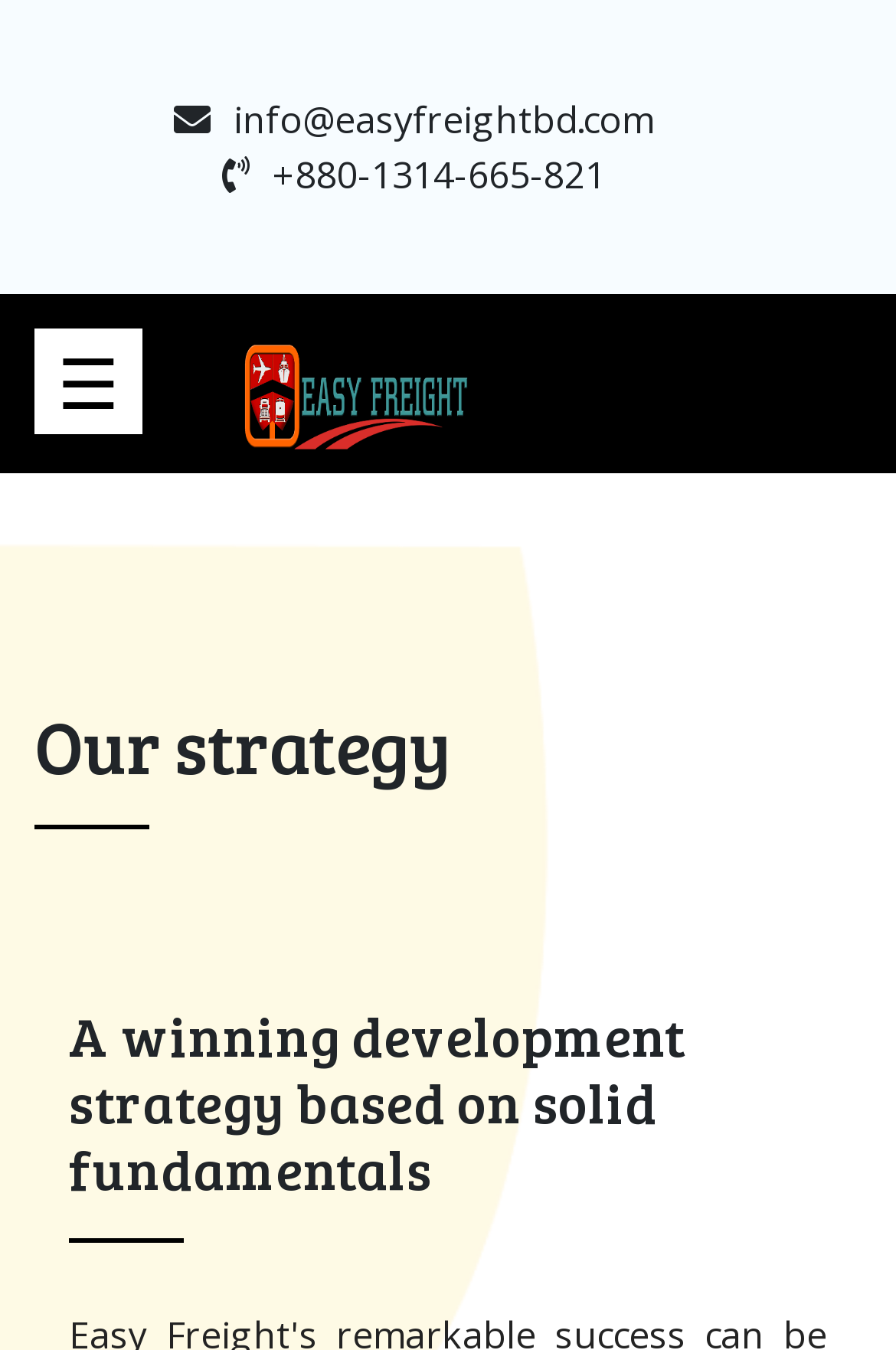How many links are on the left side of the webpage?
Use the information from the image to give a detailed answer to the question.

I counted the number of link elements on the left side of the webpage by looking at their bounding box coordinates. The links 'HOME', 'WHO WE ARE?', 'OUR SERVICES', 'OUR EXPERTISE', and 'CONTACT' all have x1 coordinates close to 0, indicating they are on the left side of the webpage.